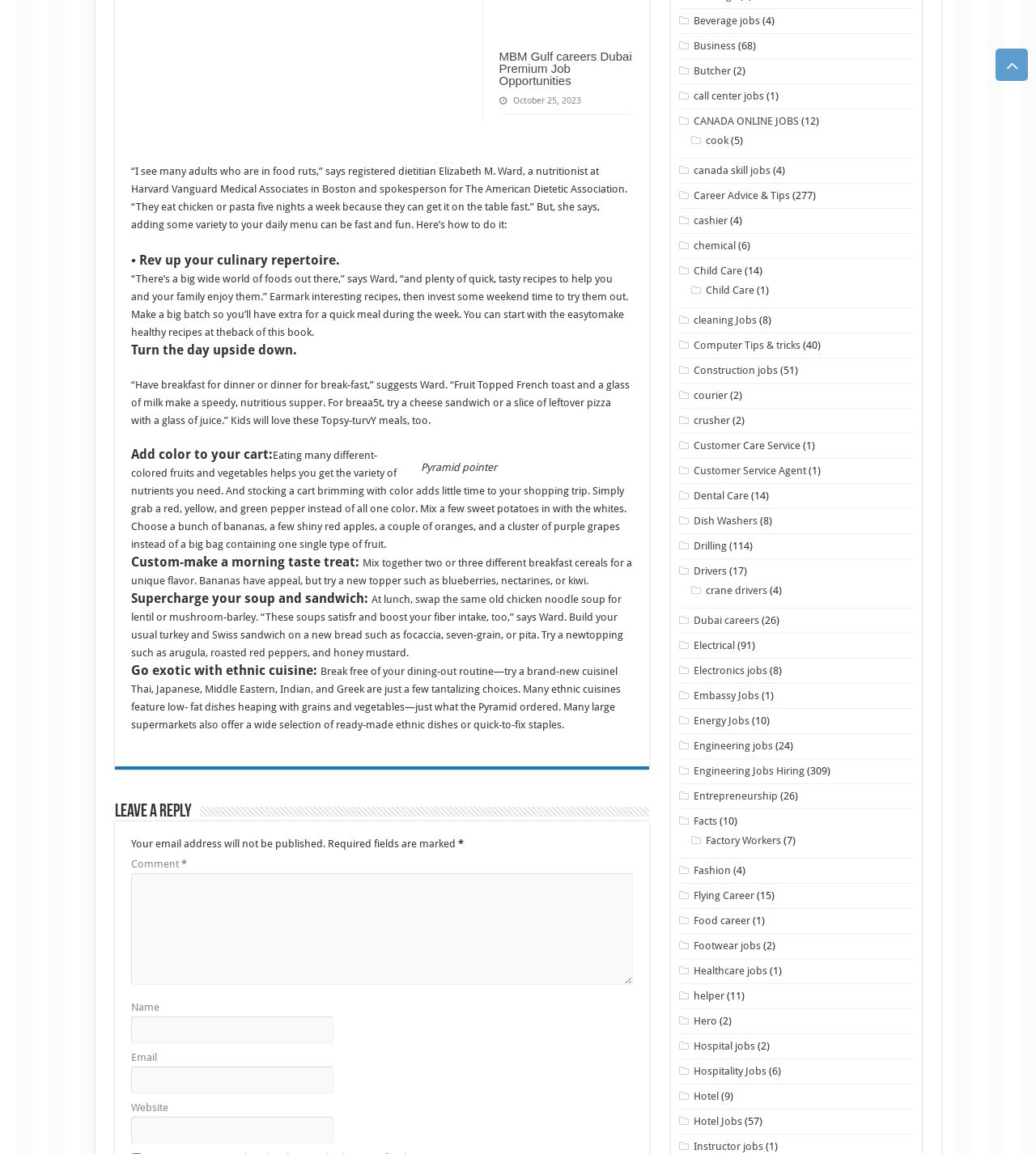Locate the bounding box coordinates of the clickable region to complete the following instruction: "Enter your name in the 'Name' text box."

[0.126, 0.88, 0.321, 0.904]